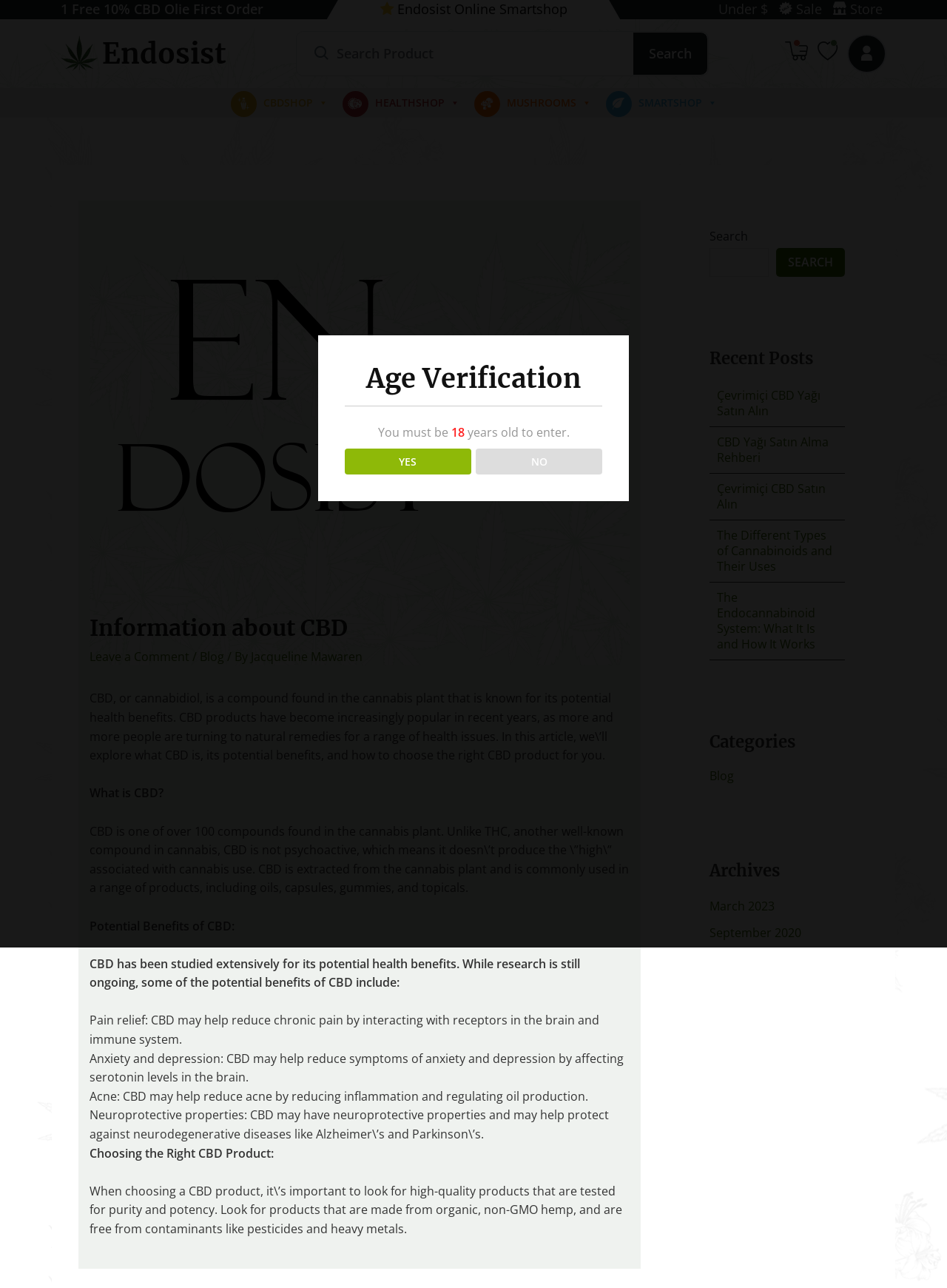Identify the bounding box for the UI element described as: "Uncategorized". Ensure the coordinates are four float numbers between 0 and 1, formatted as [left, top, right, bottom].

None